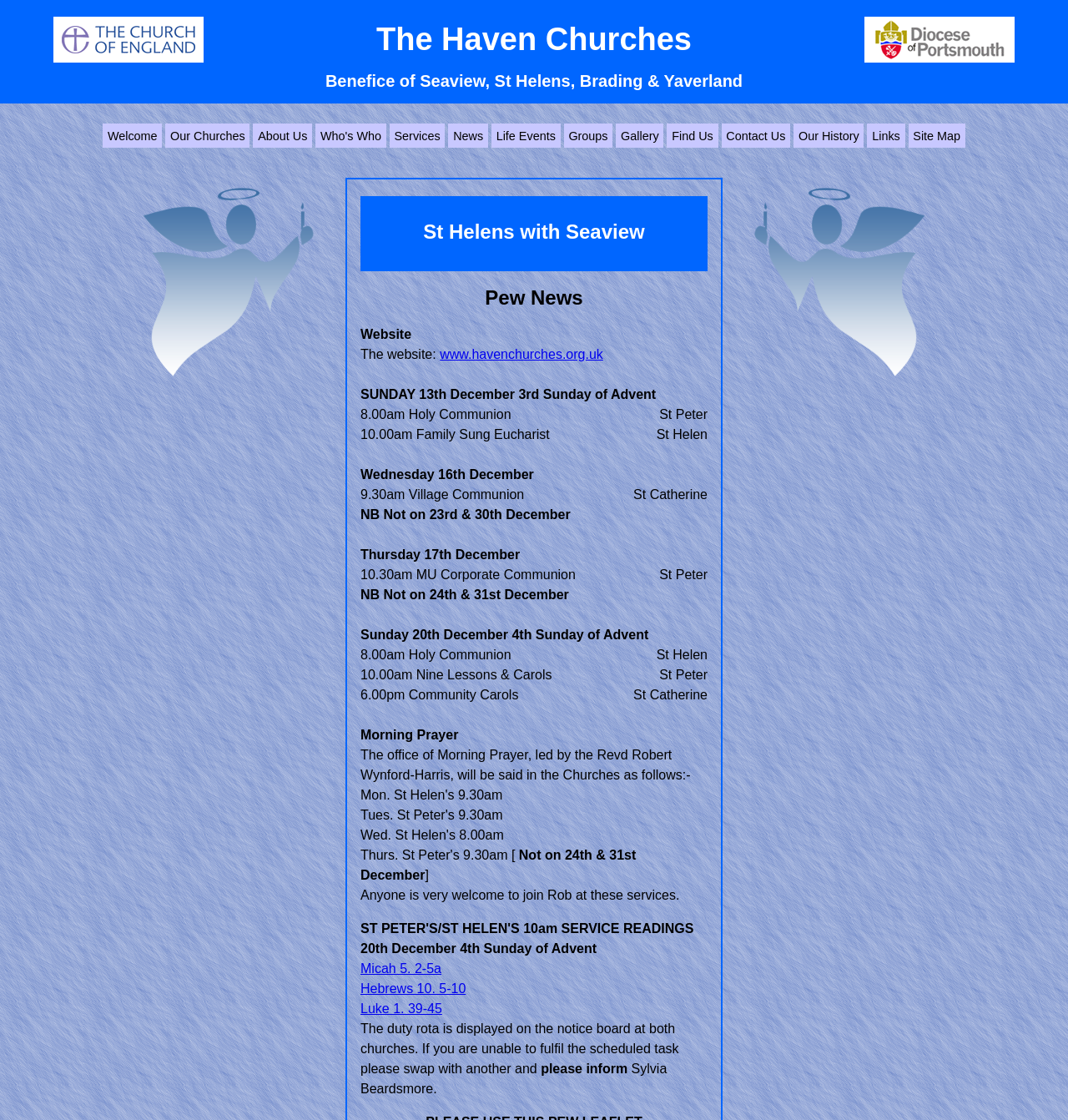Find the bounding box coordinates for the element described here: "About Us".

[0.237, 0.111, 0.292, 0.132]